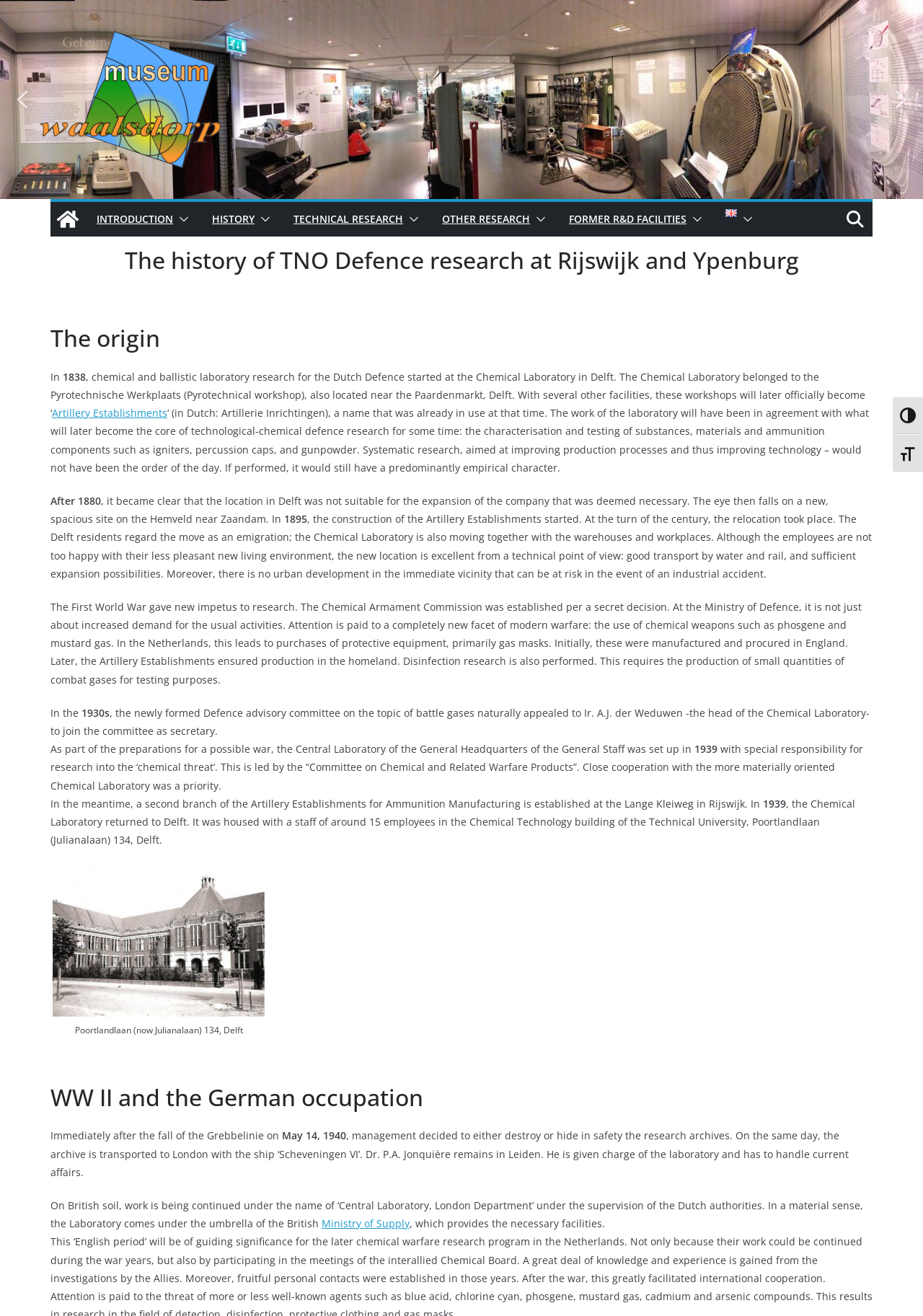Identify the bounding box for the given UI element using the description provided. Coordinates should be in the format (top-left x, top-left y, bottom-right x, bottom-right y) and must be between 0 and 1. Here is the description: Toggle High Contrast

[0.967, 0.302, 1.0, 0.33]